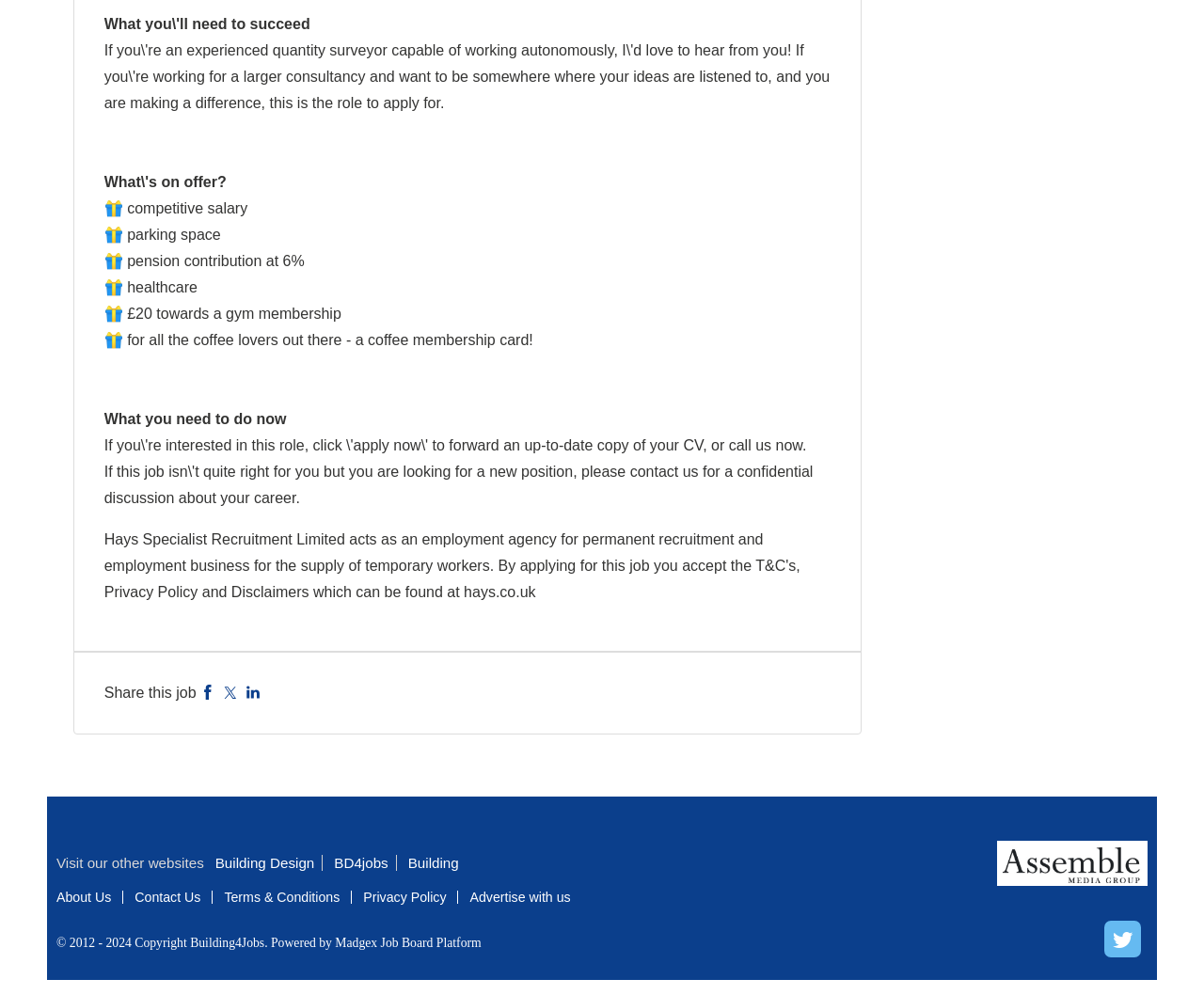With reference to the image, please provide a detailed answer to the following question: What other websites are related to this one?

The webpage provides links to other related websites, including Building Design, BD4jobs, and Building, which are located at the bottom of the page.